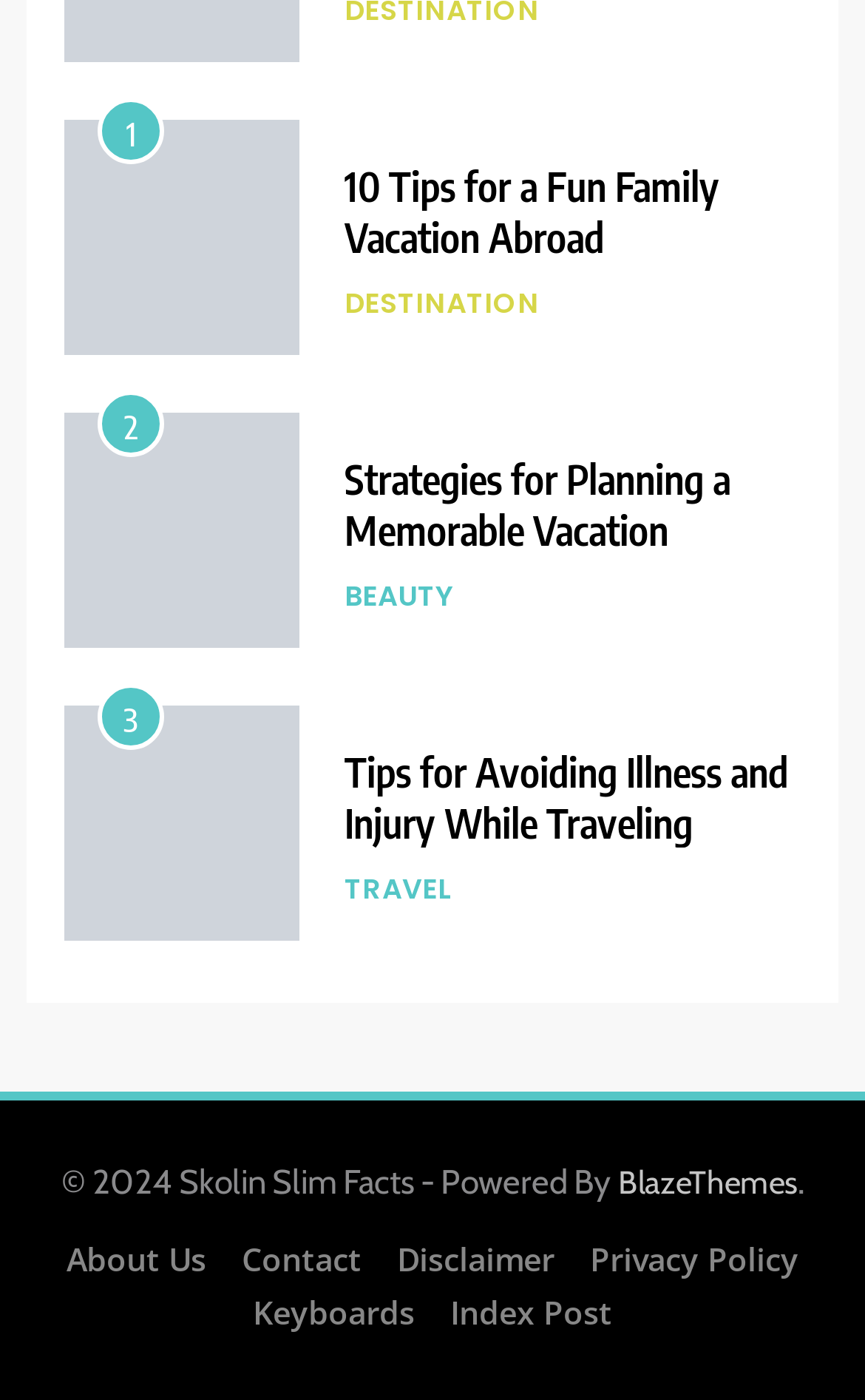Please identify the bounding box coordinates of where to click in order to follow the instruction: "read the article about budget travel tips".

[0.069, 0.065, 0.931, 0.274]